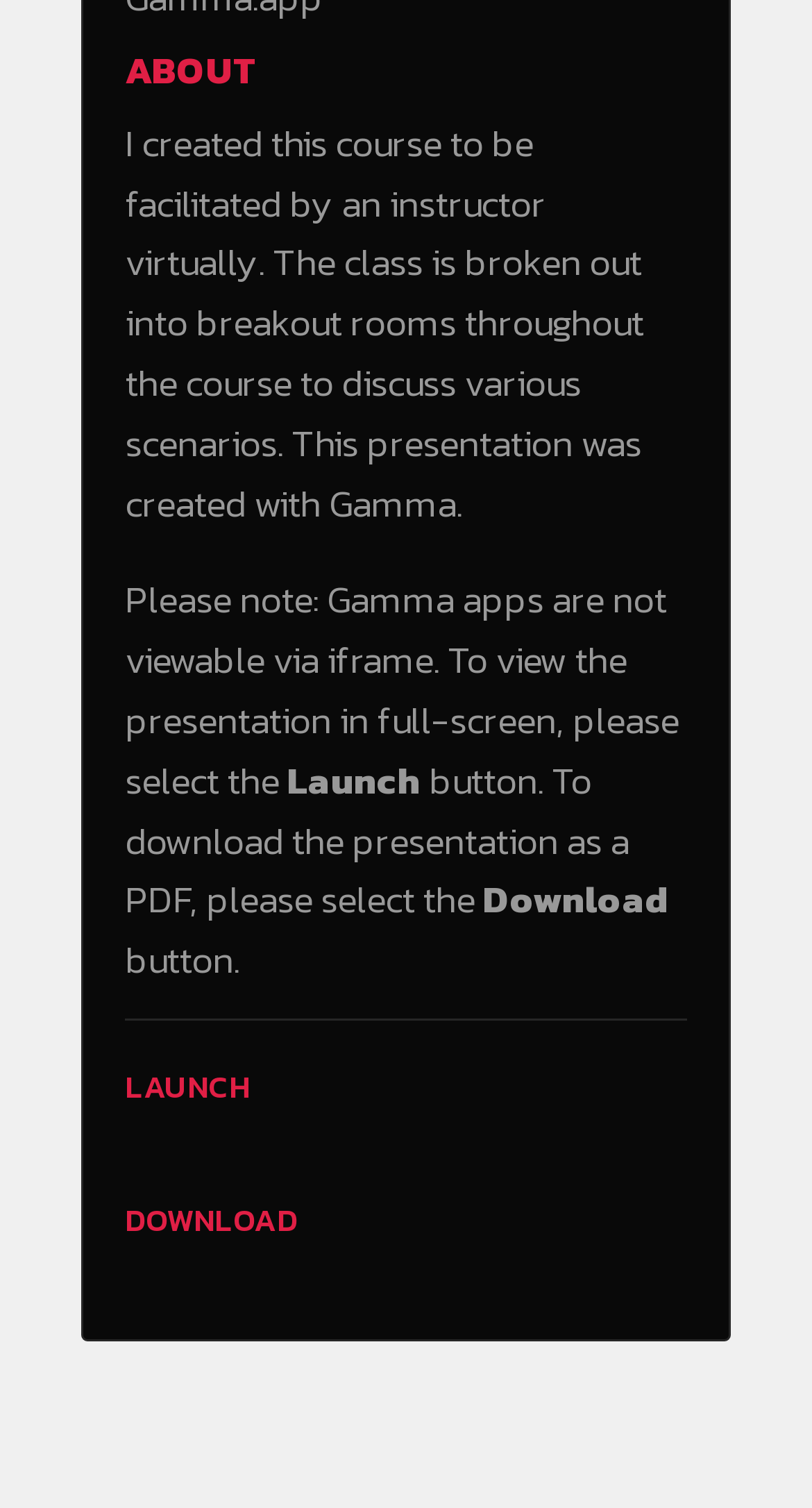What are the two options to access the presentation?
Please answer using one word or phrase, based on the screenshot.

Launch and Download